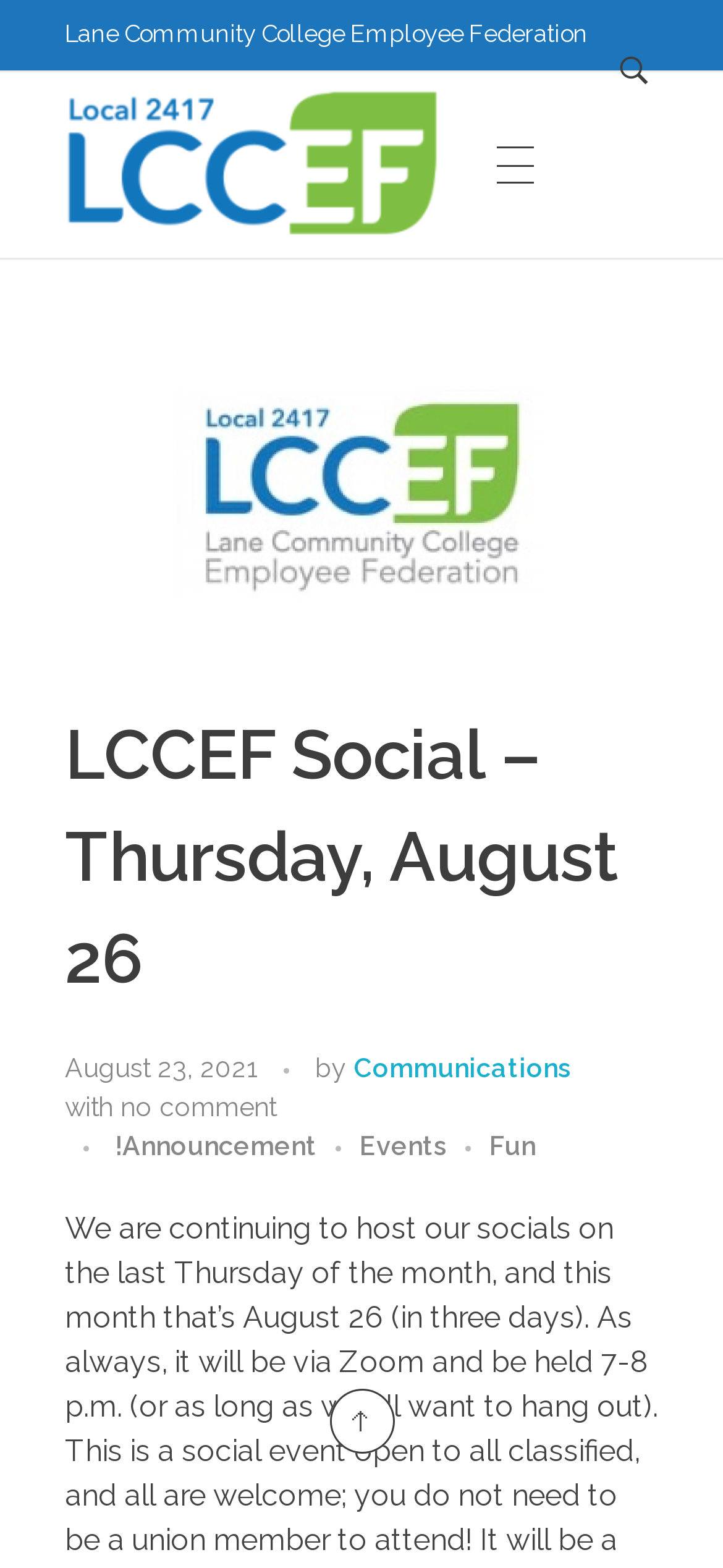Please determine the bounding box of the UI element that matches this description: Bargaining Committee. The coordinates should be given as (top-left x, top-left y, bottom-right x, bottom-right y), with all values between 0 and 1.

[0.09, 0.484, 0.737, 0.503]